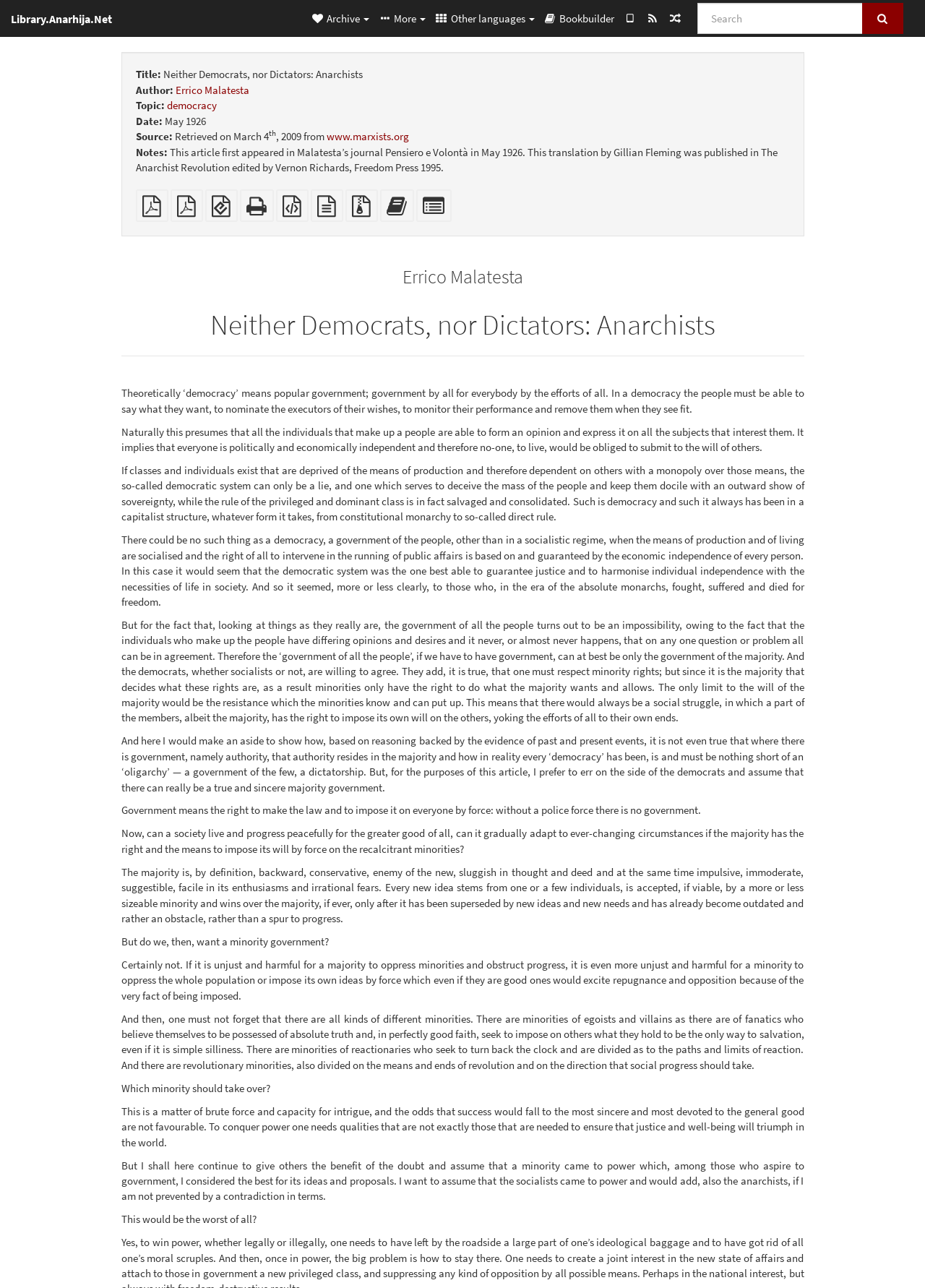Who is the author of this article?
Relying on the image, give a concise answer in one word or a brief phrase.

Errico Malatesta